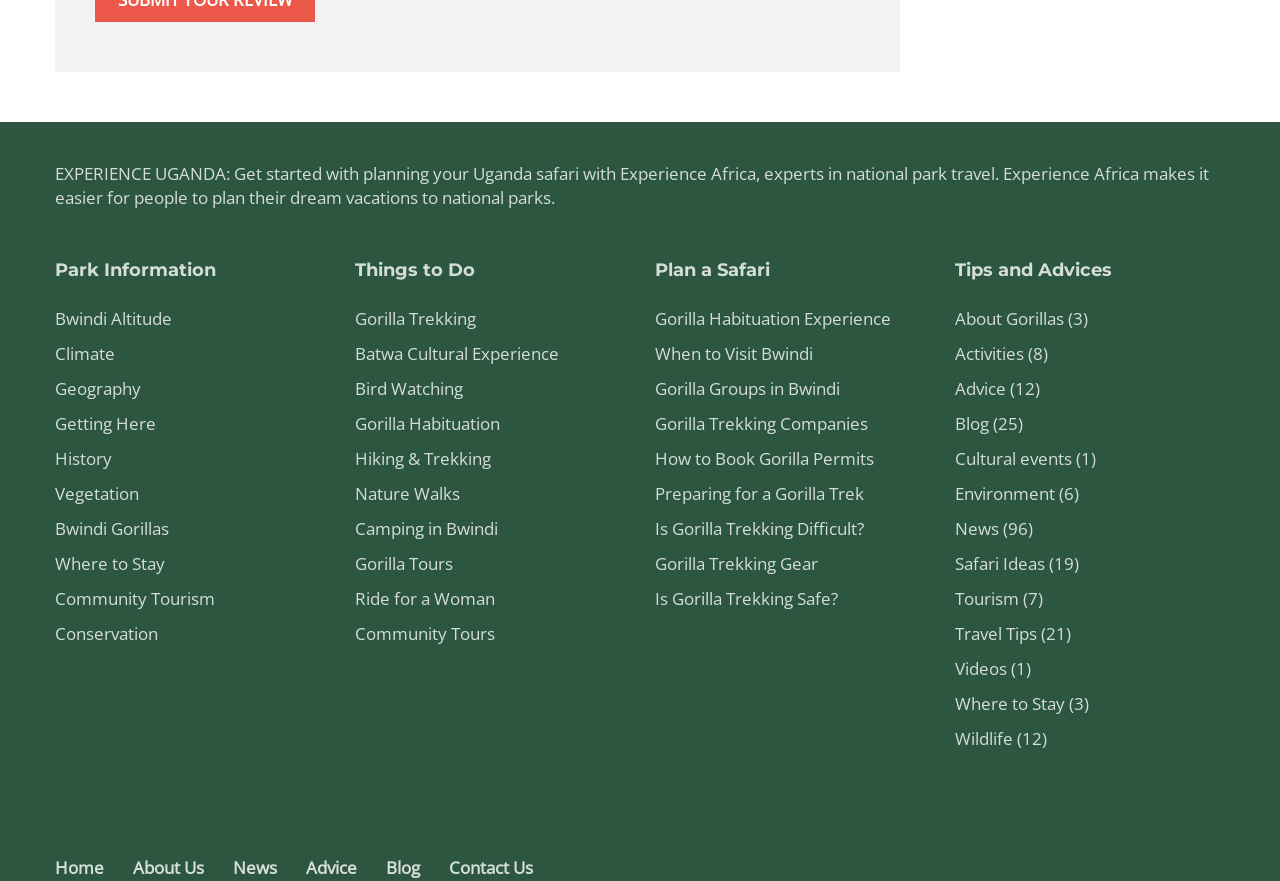Find the coordinates for the bounding box of the element with this description: "Preparing for a Gorilla Trek".

[0.512, 0.547, 0.675, 0.573]